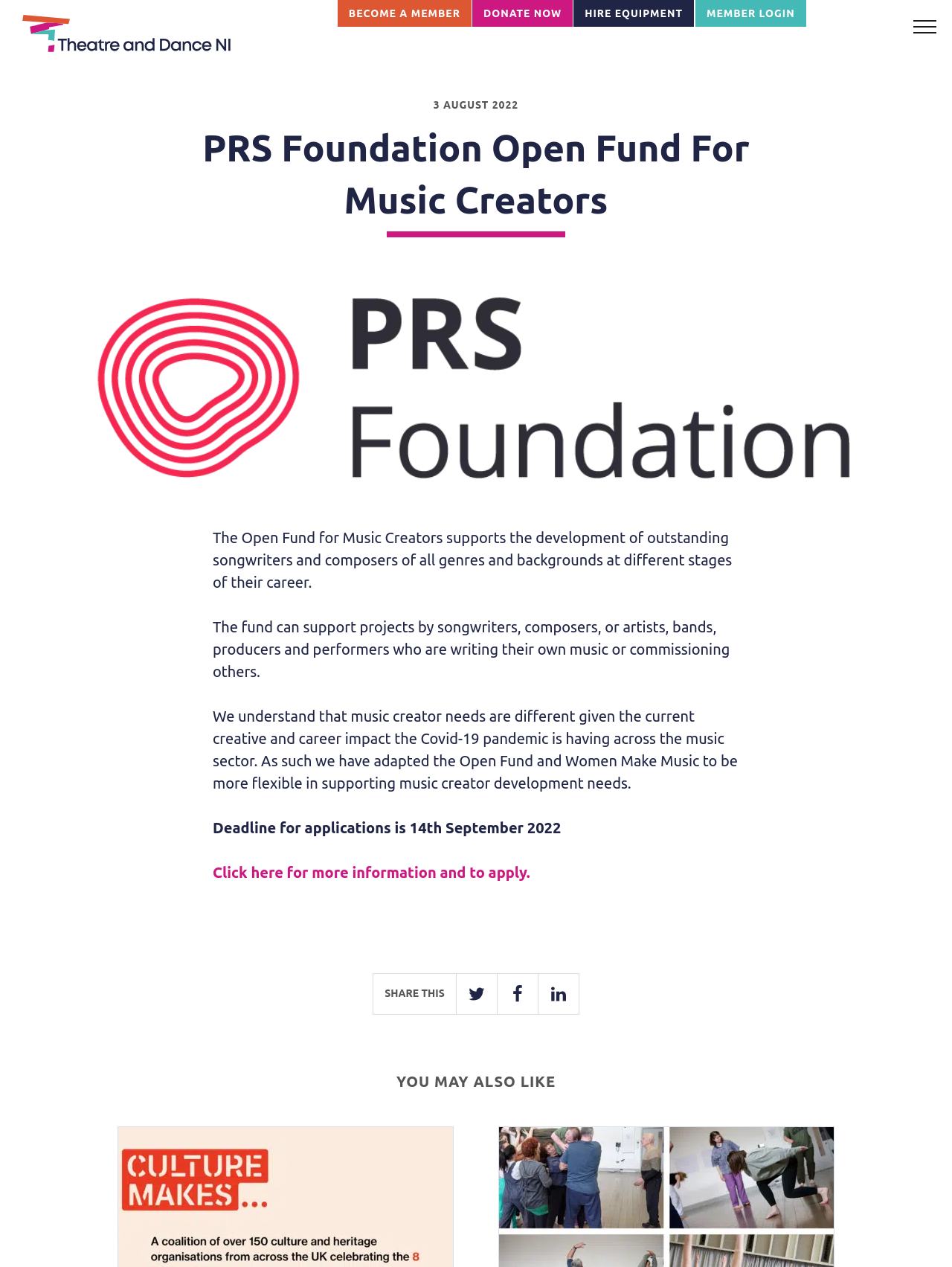Please give a one-word or short phrase response to the following question: 
What types of projects can the fund support?

Songwriters, composers, artists, bands, producers, performers